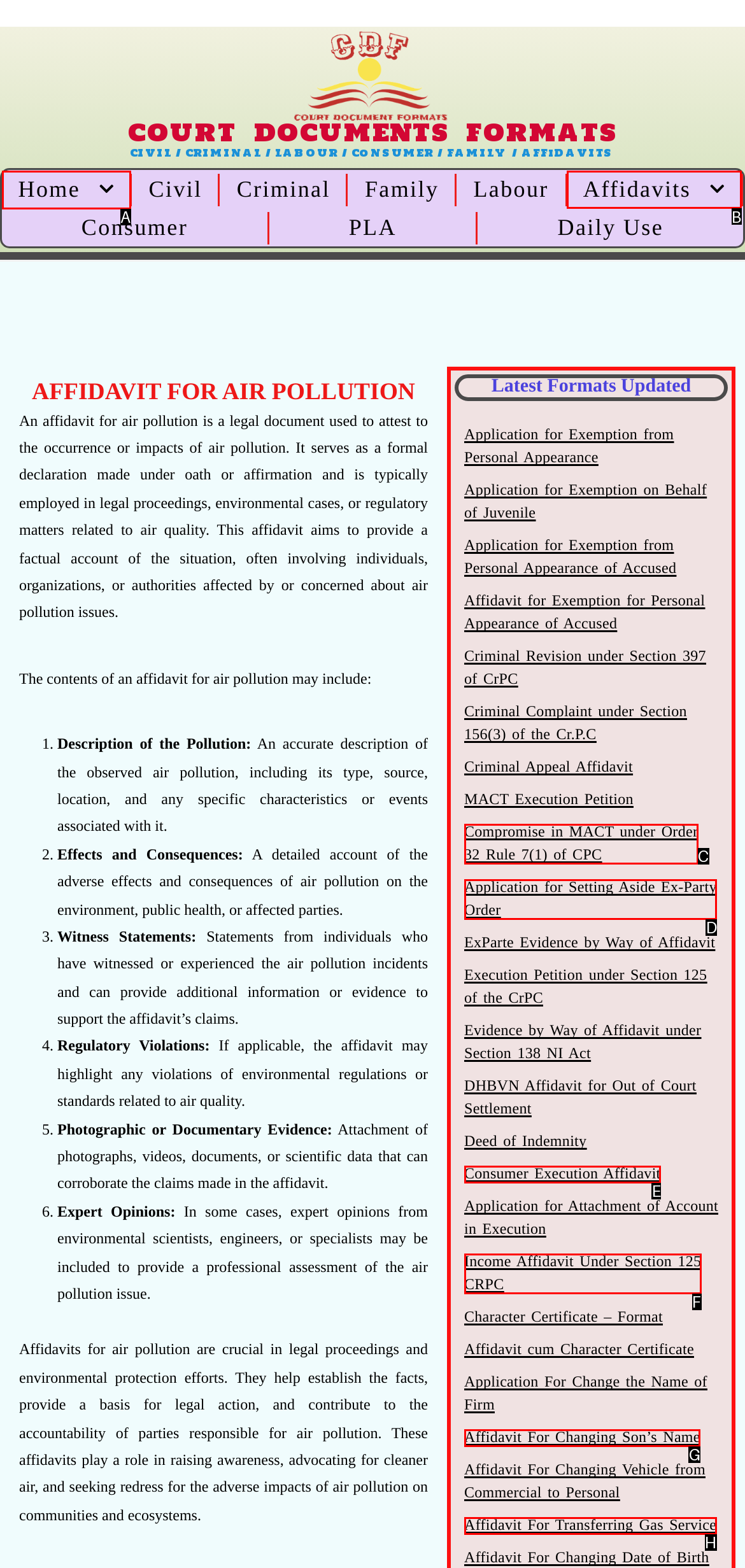Choose the HTML element you need to click to achieve the following task: Click the 'Affidavits' link
Respond with the letter of the selected option from the given choices directly.

B